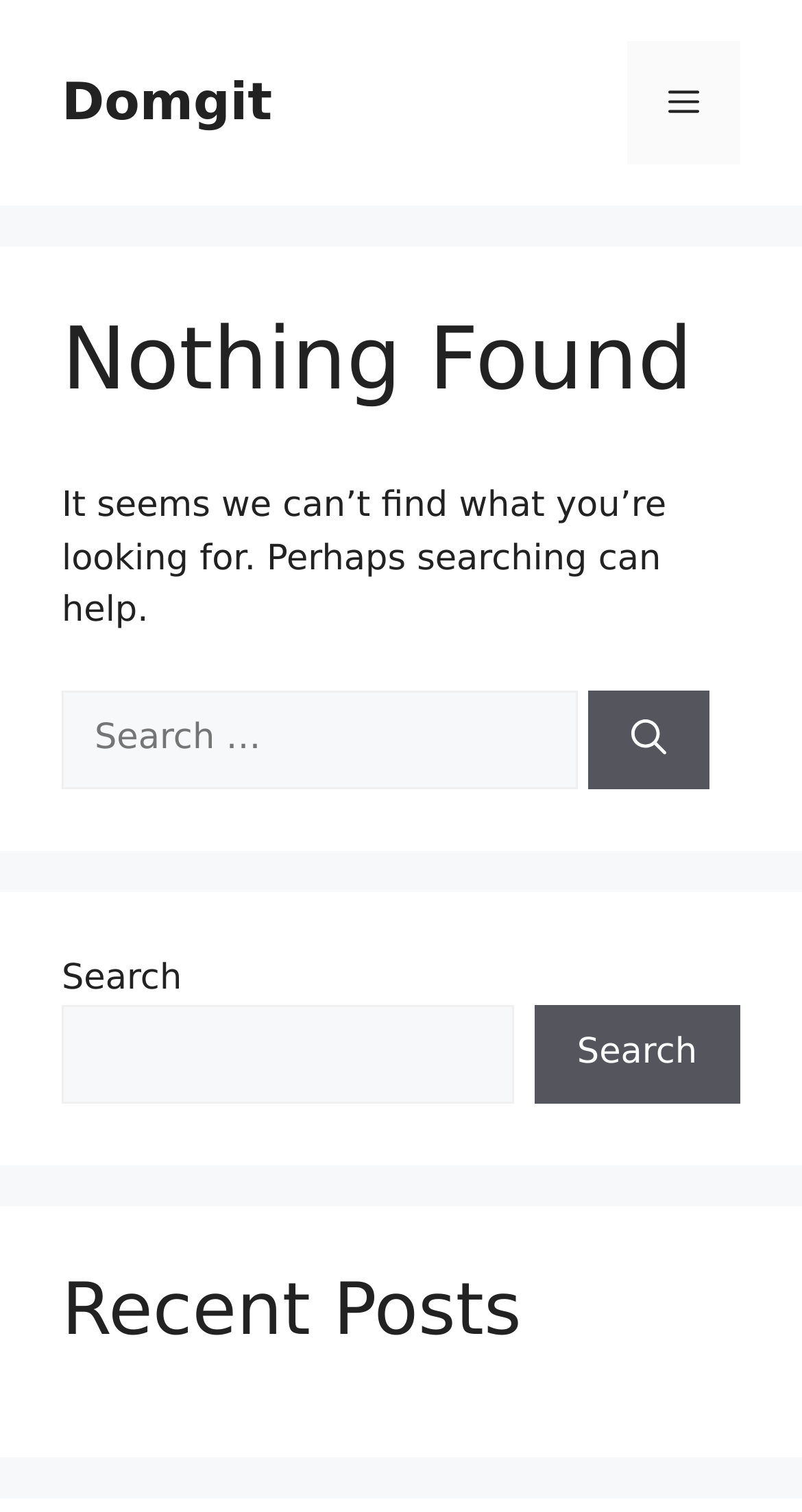Create a detailed summary of the webpage's content and design.

The webpage is about Domgit, a celebrity profile and net worth page. At the top, there is a banner with the site's name, followed by a heading with the name "Domgit" and a link to it. To the right of the heading, there is a navigation menu toggle button labeled "Menu". 

Below the banner, the main content area is divided into three sections. The first section has a header with the text "Nothing Found" and a paragraph of text explaining that the searched content was not found, suggesting to use the search function. Below this, there is a search box with a label "Search for:" and a search button.

The second section is a complementary area that contains another search box and button. The third section, also a complementary area, has a heading "Recent Posts" at the bottom of the page.